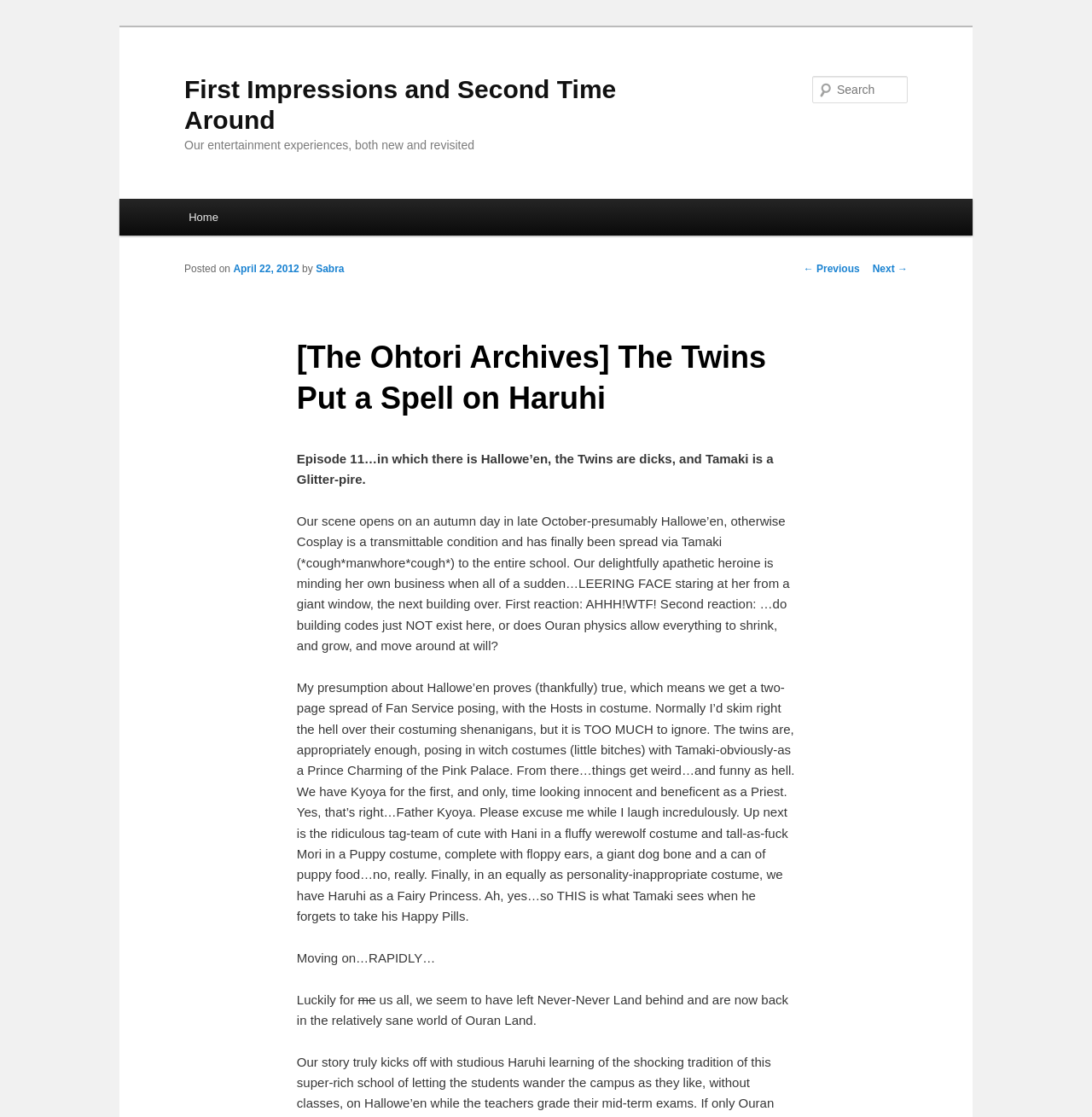Please identify the bounding box coordinates of the clickable element to fulfill the following instruction: "Search for something". The coordinates should be four float numbers between 0 and 1, i.e., [left, top, right, bottom].

[0.744, 0.068, 0.831, 0.092]